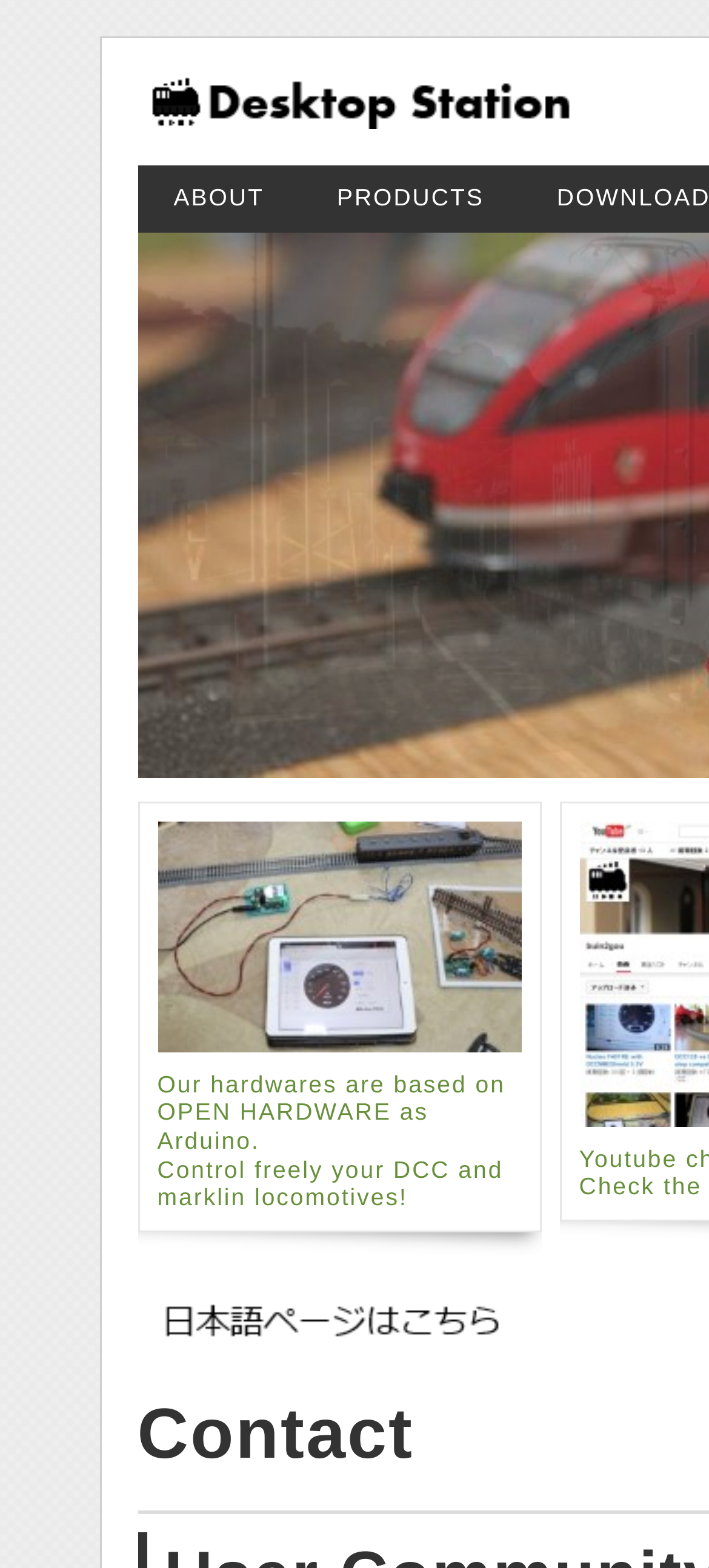Bounding box coordinates are specified in the format (top-left x, top-left y, bottom-right x, bottom-right y). All values are floating point numbers bounded between 0 and 1. Please provide the bounding box coordinate of the region this sentence describes: alt="Desktop Station official page"

[0.194, 0.053, 0.822, 0.089]